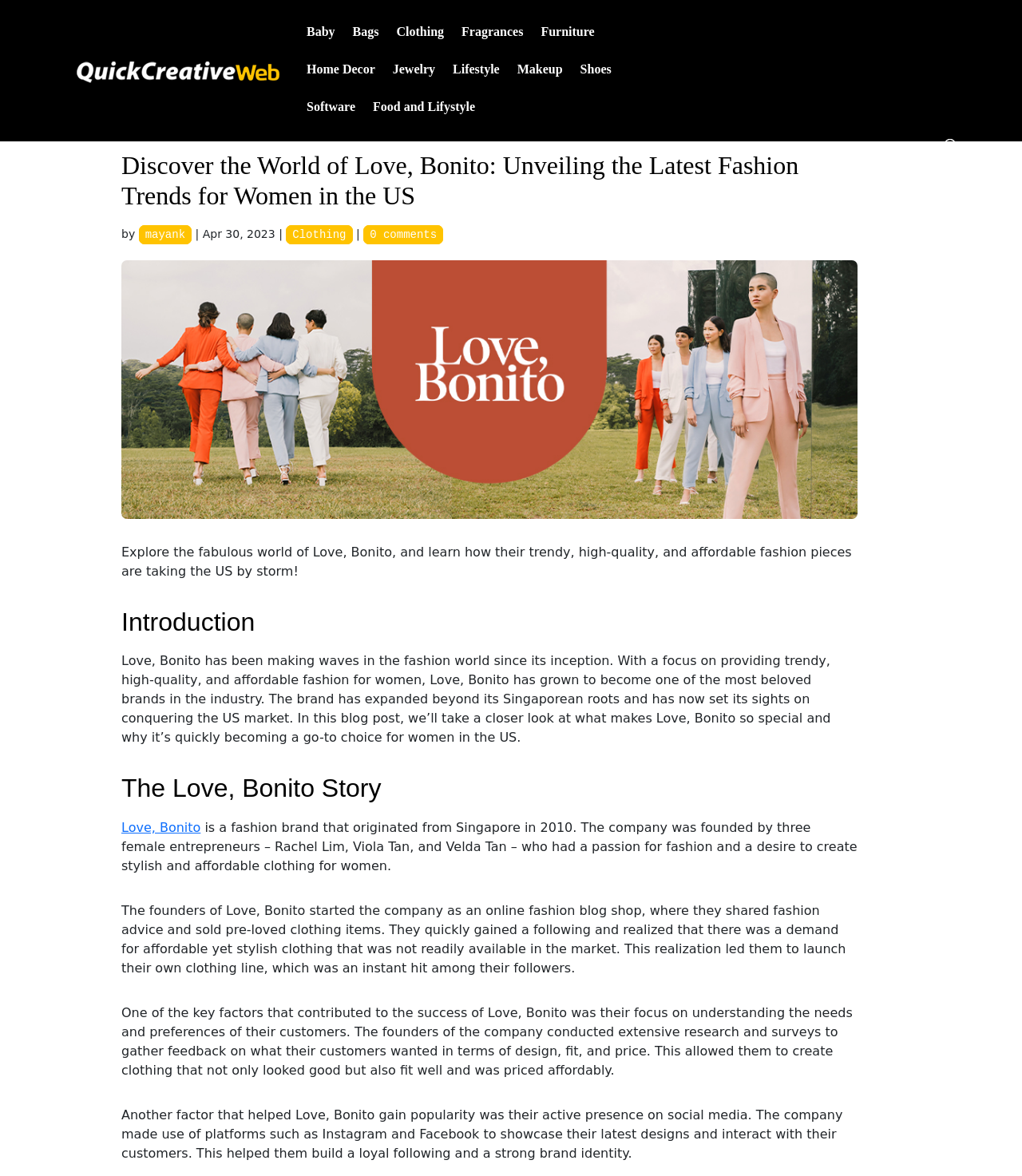Carefully observe the image and respond to the question with a detailed answer:
Who founded Love, Bonito?

The webpage states that Love, Bonito was founded by three female entrepreneurs - Rachel Lim, Viola Tan, and Velda Tan - who had a passion for fashion and a desire to create stylish and affordable clothing for women.